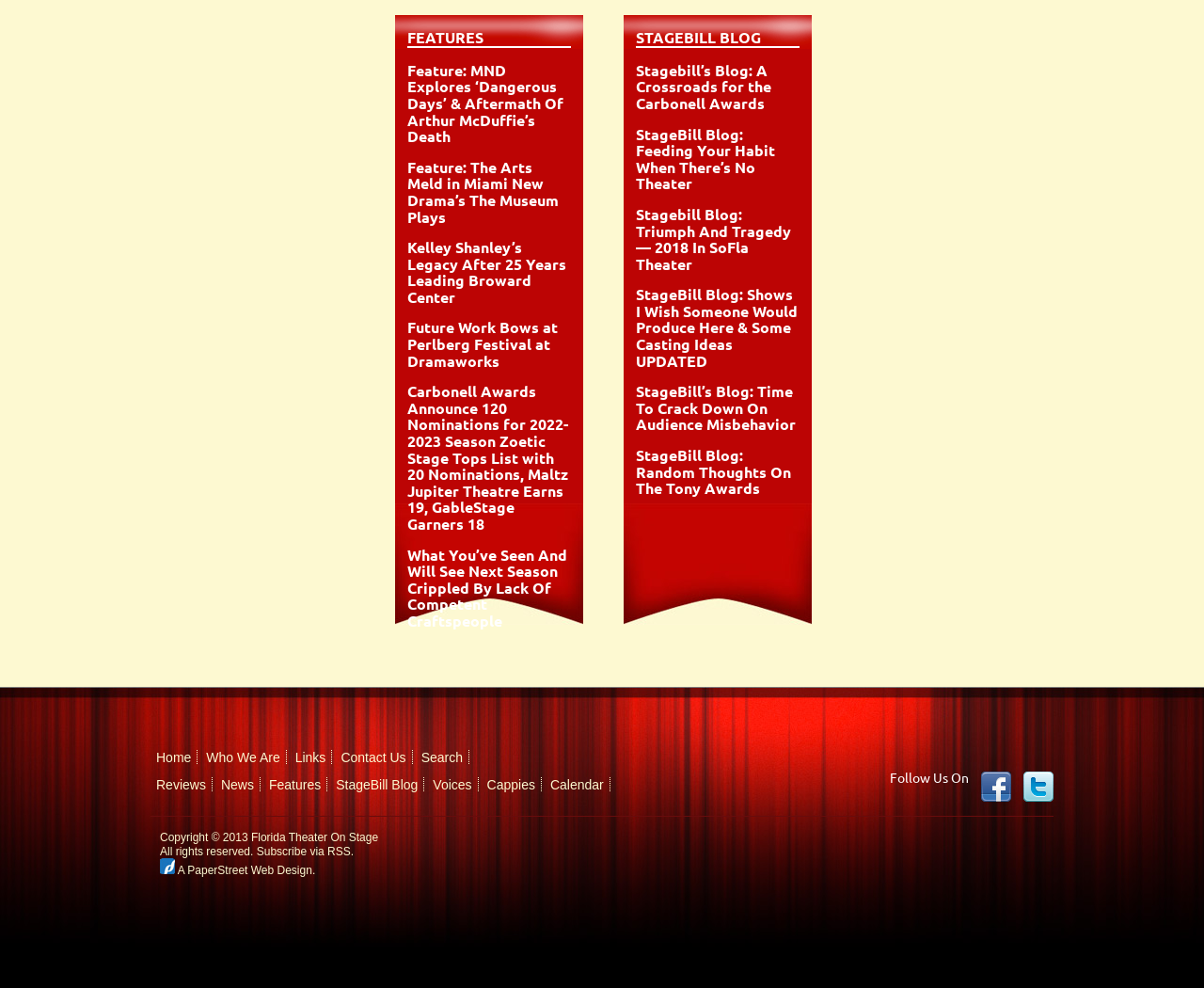Please find the bounding box coordinates of the section that needs to be clicked to achieve this instruction: "Follow StageBill on Facebook".

[0.815, 0.781, 0.84, 0.812]